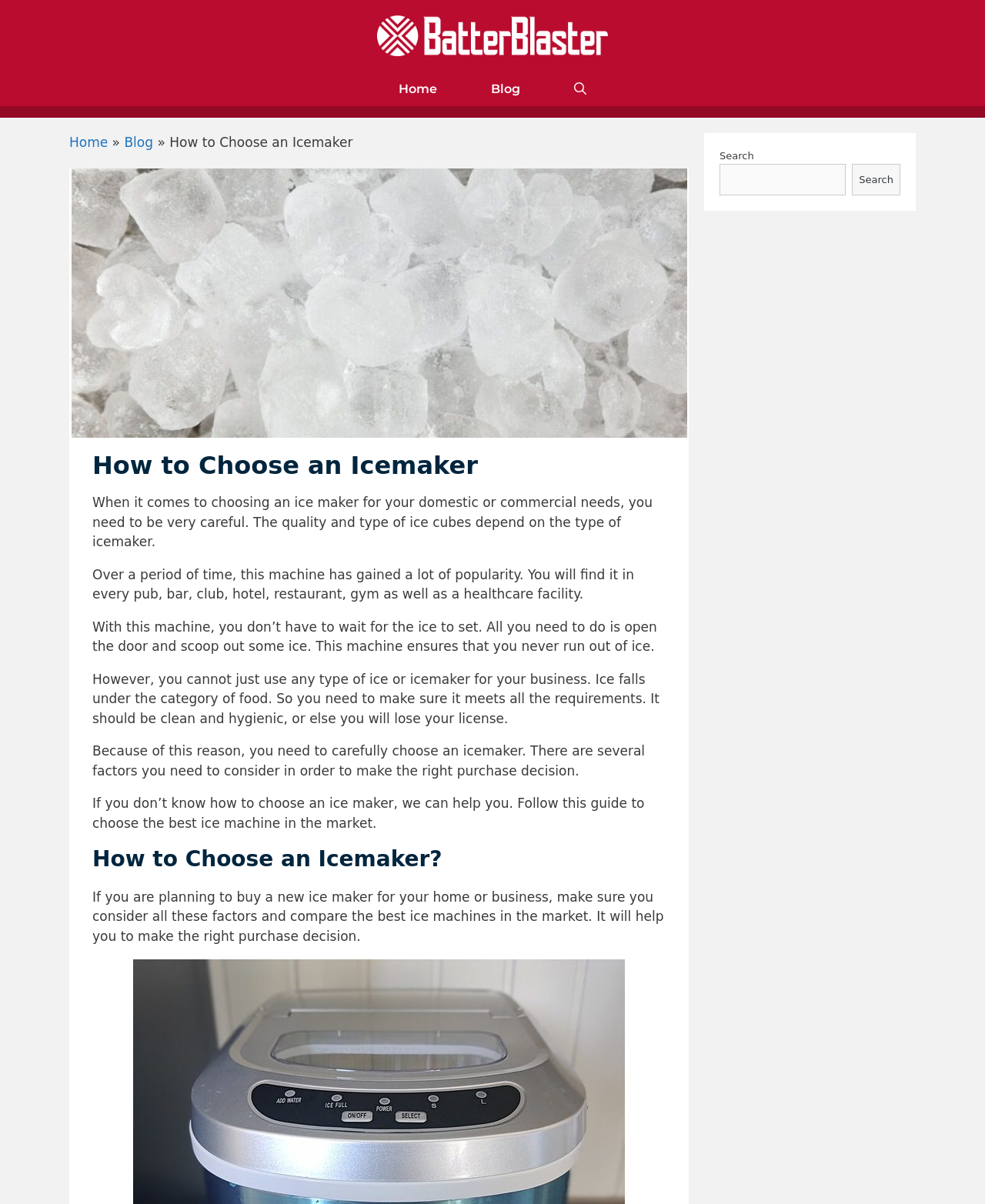What should you do before buying an icemaker?
Relying on the image, give a concise answer in one word or a brief phrase.

Consider all factors